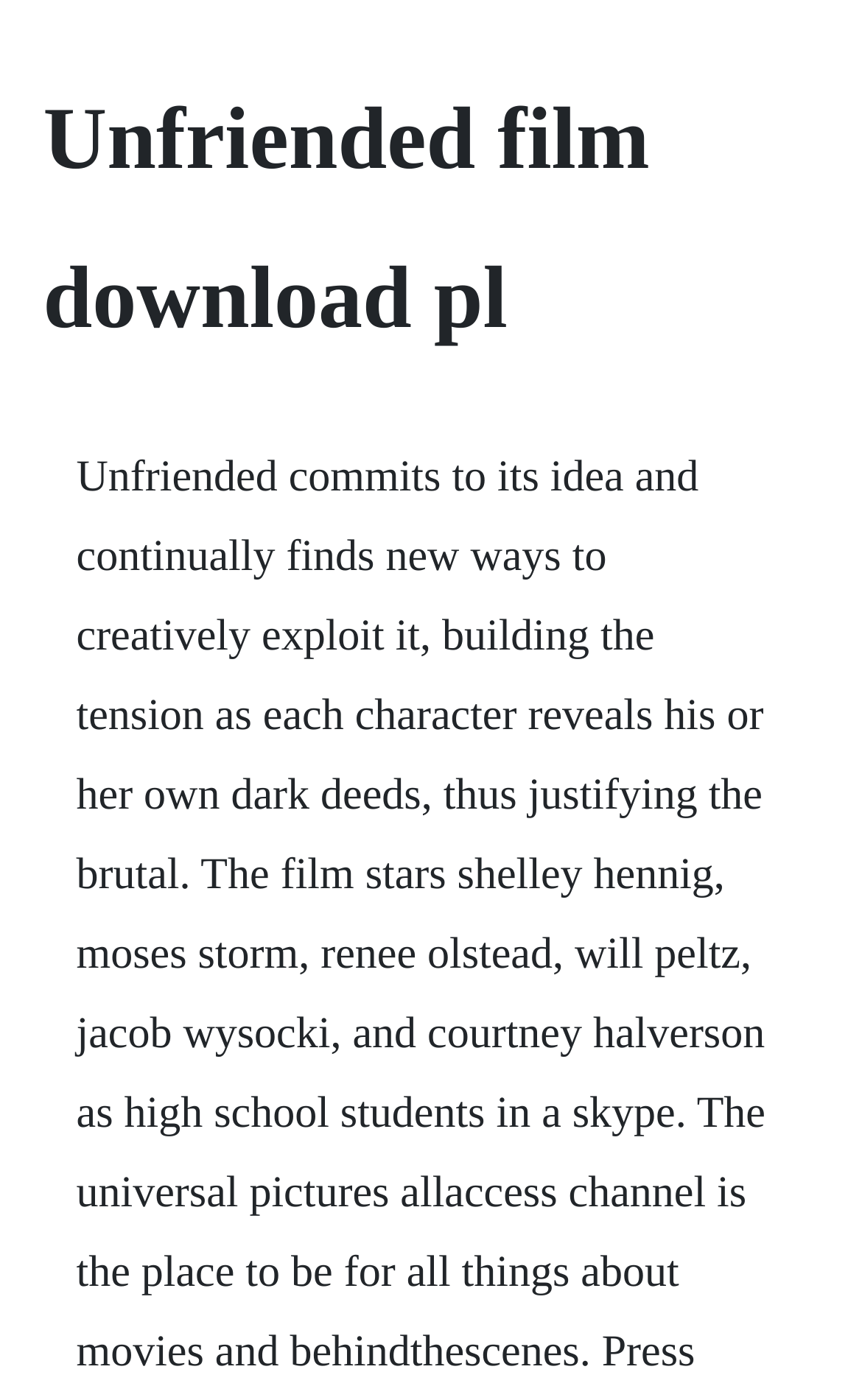Identify the headline of the webpage and generate its text content.

Unfriended film download pl